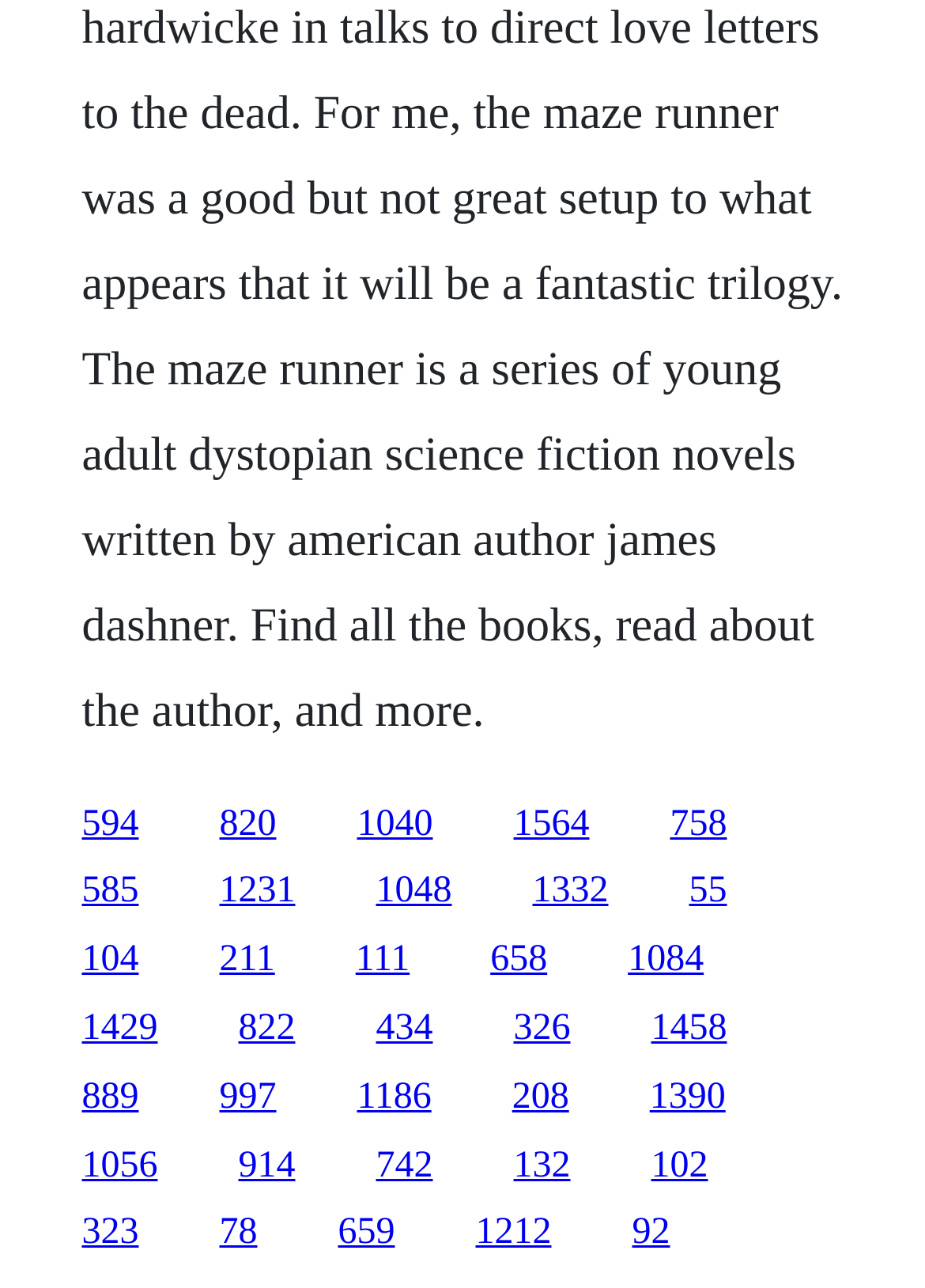Please identify the bounding box coordinates of the element's region that I should click in order to complete the following instruction: "follow the tenth link". The bounding box coordinates consist of four float numbers between 0 and 1, i.e., [left, top, right, bottom].

[0.555, 0.677, 0.637, 0.708]